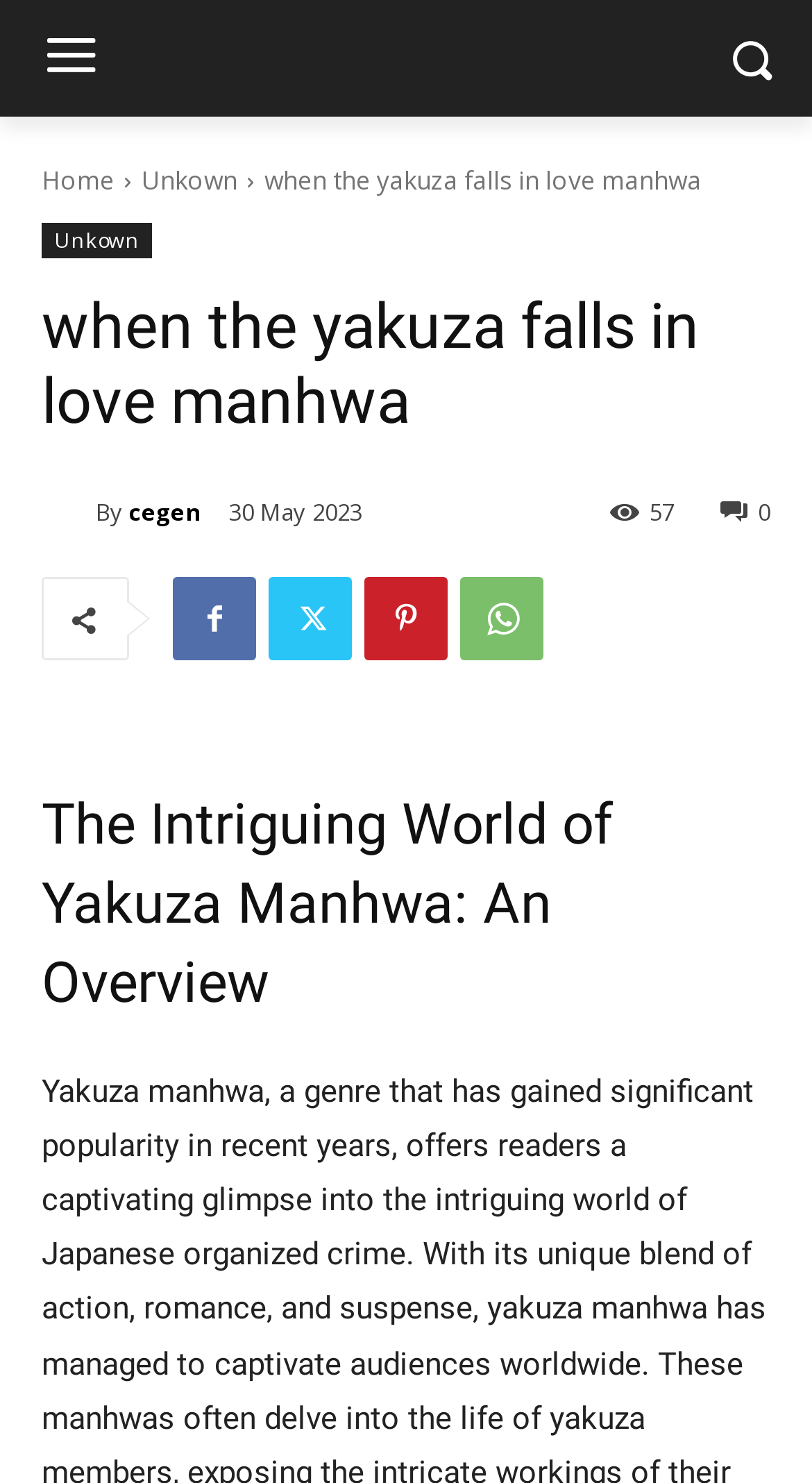Who is the author of the manhwa?
Please answer the question with a detailed and comprehensive explanation.

The author's name can be found next to the text 'By' on the webpage, which is linked to the author's profile.